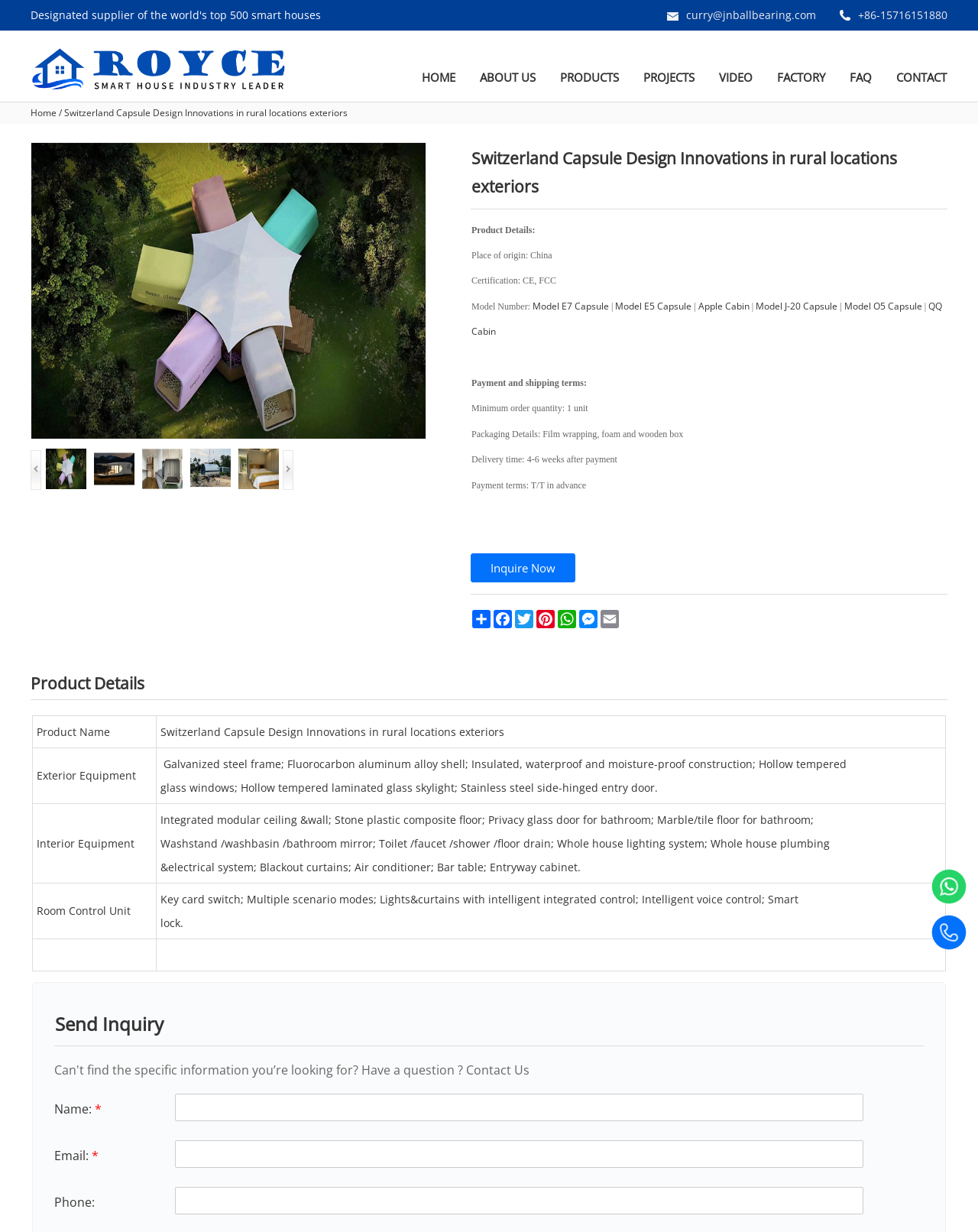Using the elements shown in the image, answer the question comprehensively: What is the payment term?

I found the payment term by looking at the static text element with the text 'Payment terms: T/T in advance' which is located in the product details section.